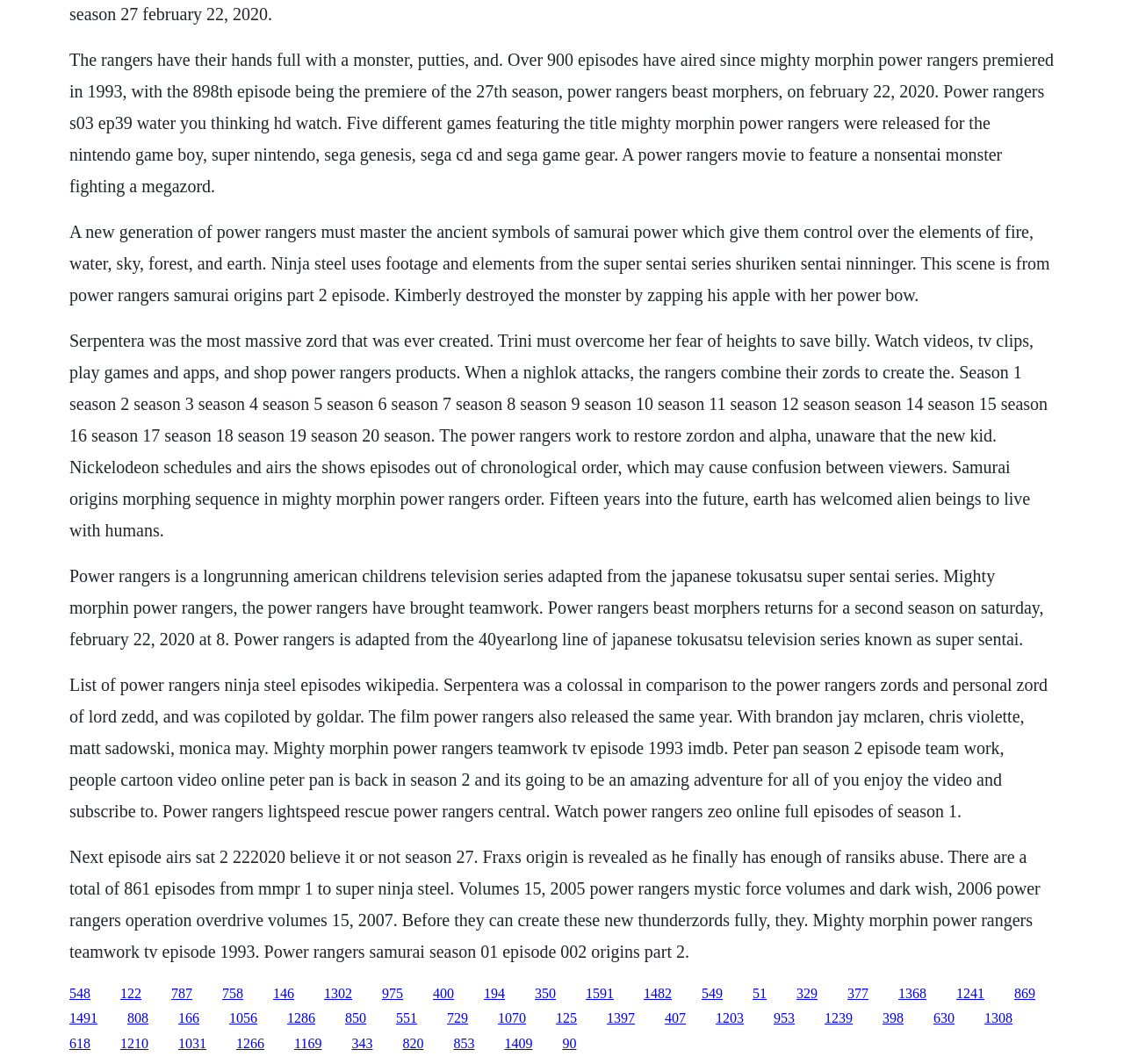Please find the bounding box coordinates of the clickable region needed to complete the following instruction: "Learn more about Serpentera, the massive zord". The bounding box coordinates must consist of four float numbers between 0 and 1, i.e., [left, top, right, bottom].

[0.062, 0.311, 0.932, 0.507]